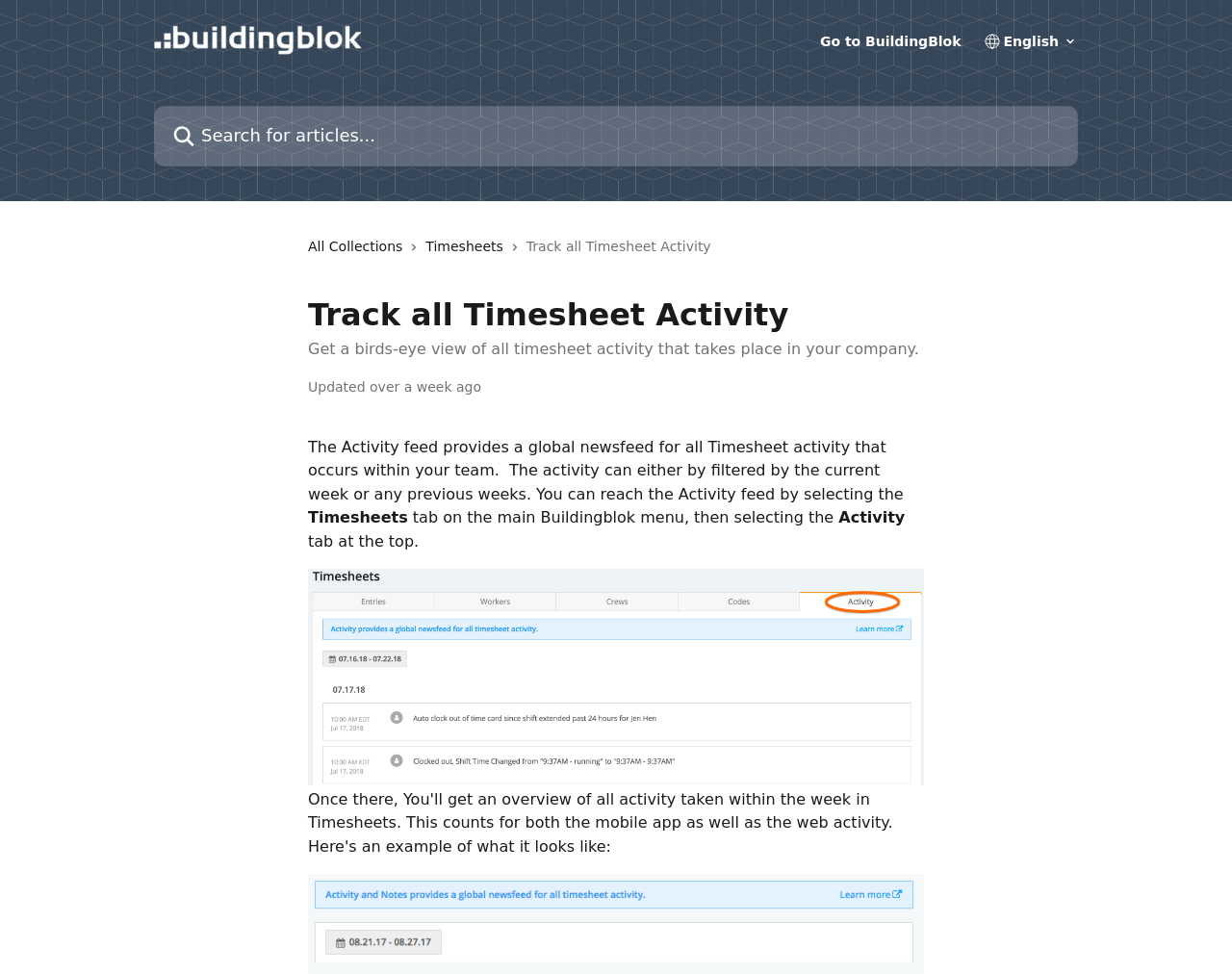What is the name of the help center?
Look at the image and construct a detailed response to the question.

The name of the help center can be inferred from the link at the top left corner of the webpage, which says 'BuildingBlok Help Center'.